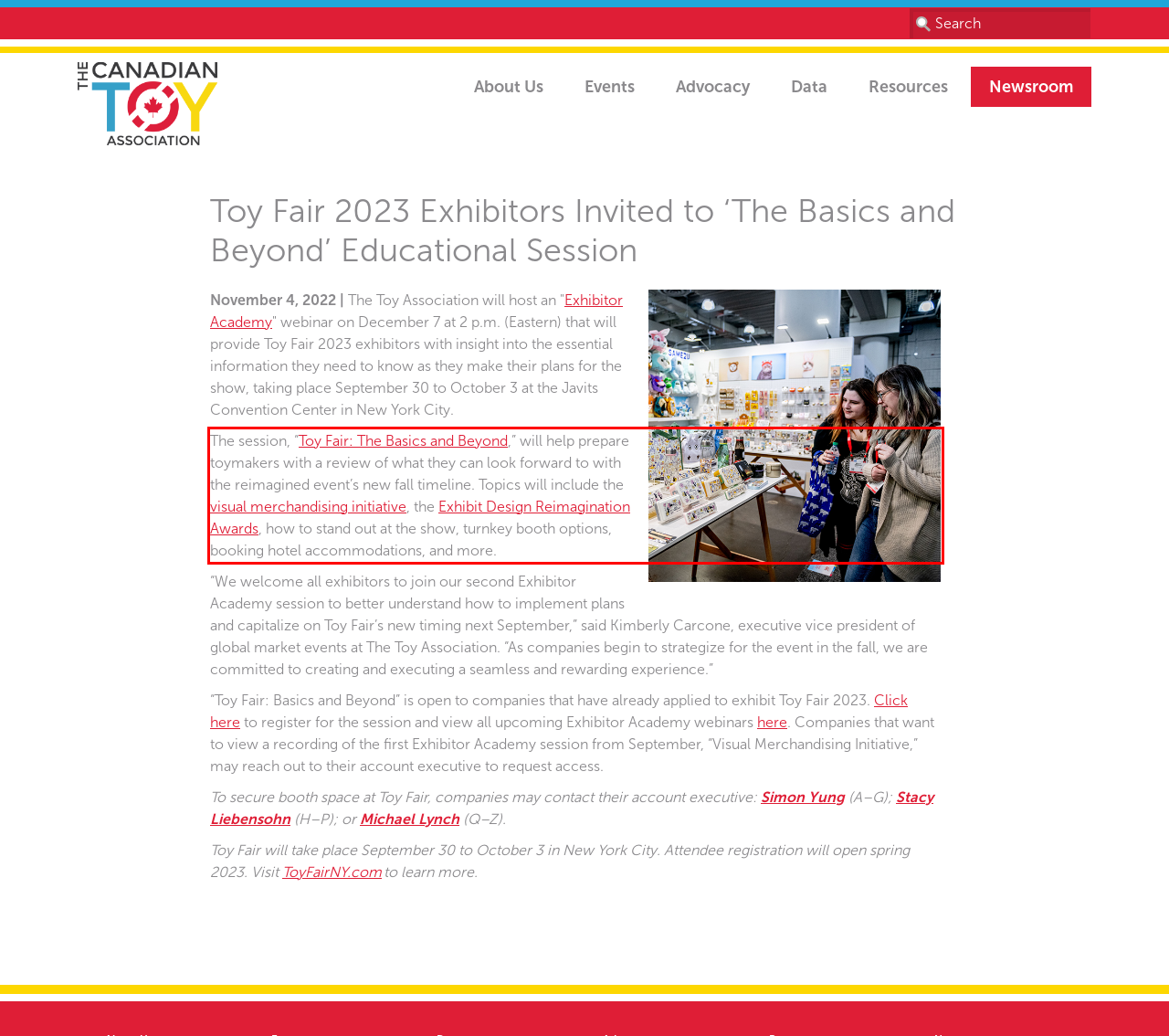You are provided with a screenshot of a webpage that includes a red bounding box. Extract and generate the text content found within the red bounding box.

The session, “Toy Fair: The Basics and Beyond,” will help prepare toymakers with a review of what they can look forward to with the reimagined event’s new fall timeline. Topics will include the visual merchandising initiative, the Exhibit Design Reimagination Awards, how to stand out at the show, turnkey booth options, booking hotel accommodations, and more.